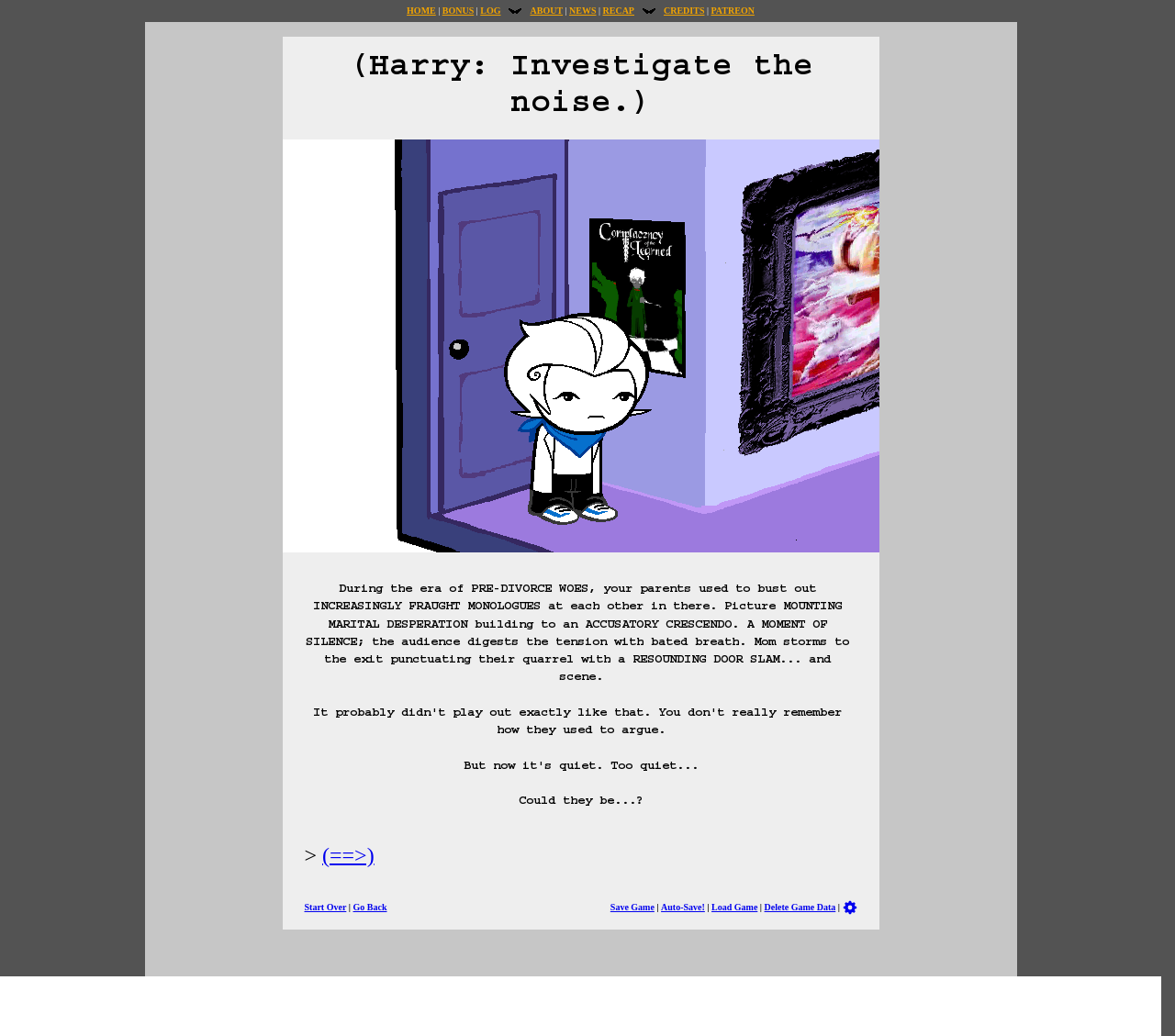Using the given element description, provide the bounding box coordinates (top-left x, top-left y, bottom-right x, bottom-right y) for the corresponding UI element in the screenshot: Save Game

[0.519, 0.869, 0.557, 0.883]